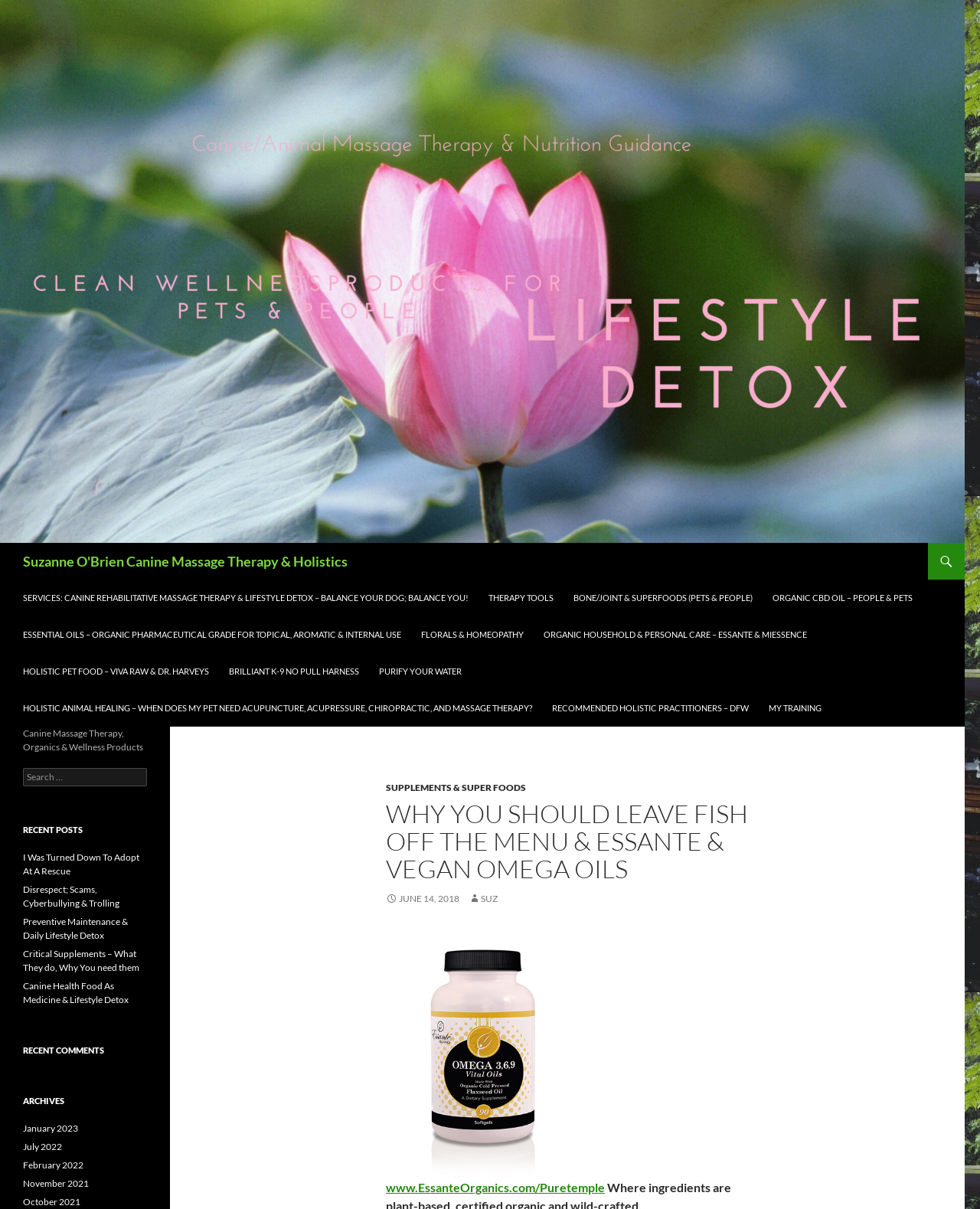Please find and generate the text of the main header of the webpage.

Suzanne O'Brien Canine Massage Therapy & Holistics